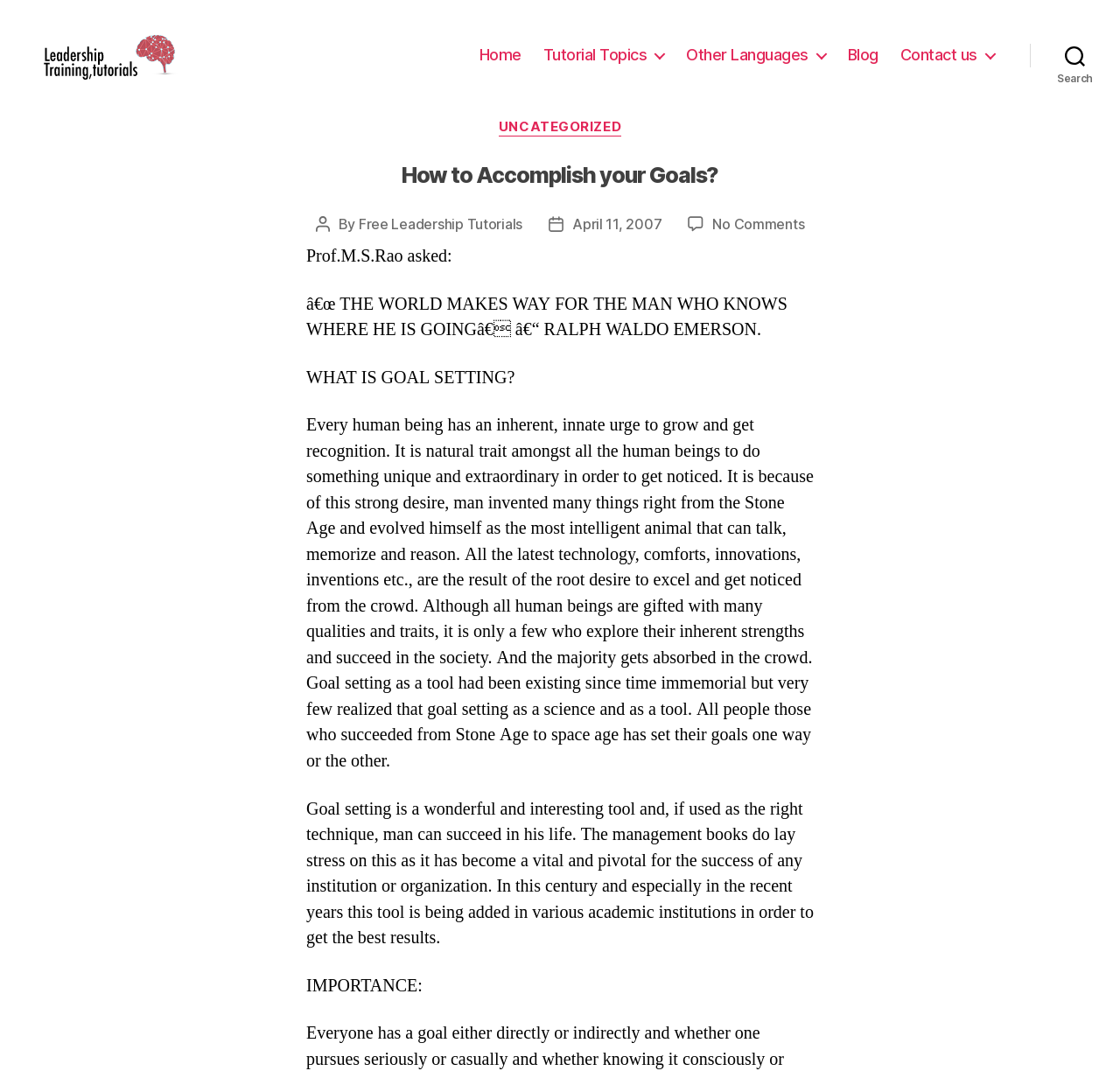Respond with a single word or phrase to the following question:
What is the date of the post?

April 11, 2007